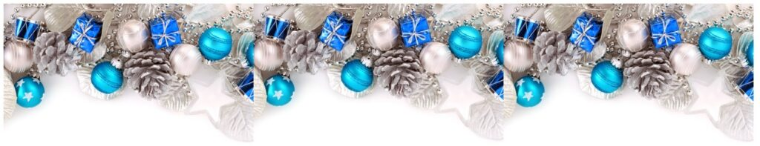What is the theme of the garland according to Corbett Family Chiropractic?
Using the image, answer in one word or phrase.

Celebration and wellness